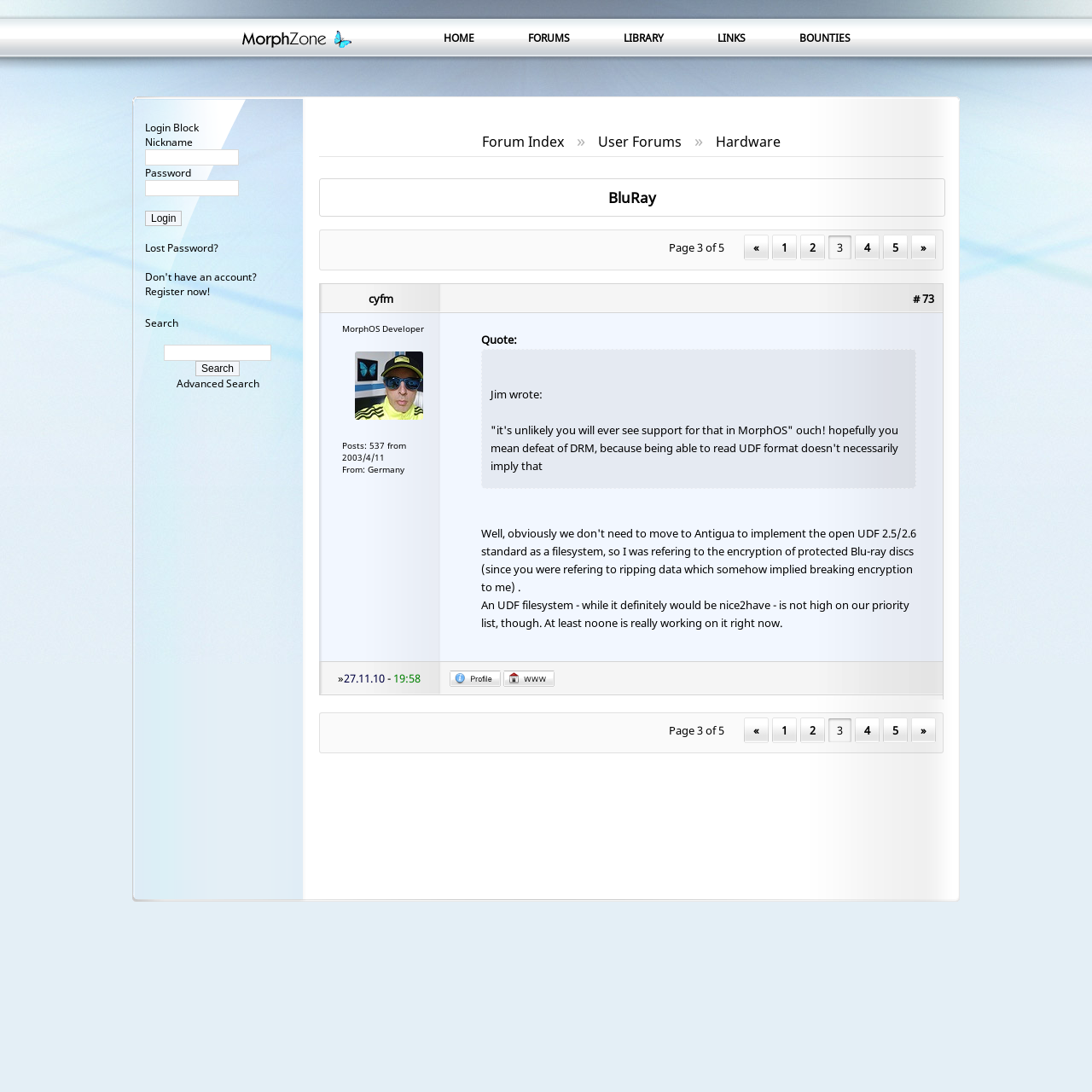Respond to the question below with a single word or phrase:
How many links are in the top navigation bar?

6